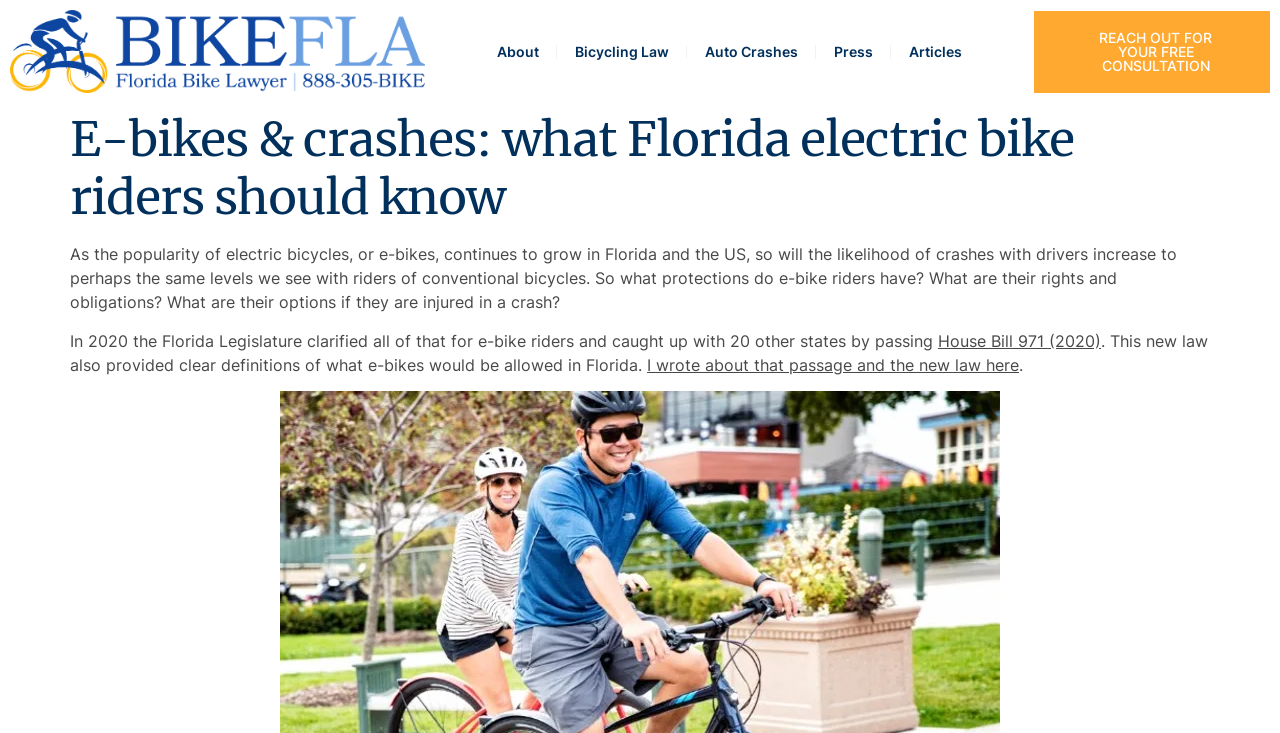Answer this question using a single word or a brief phrase:
What is the purpose of the 'REACH OUT FOR YOUR FREE CONSULTATION' link?

To consult with someone